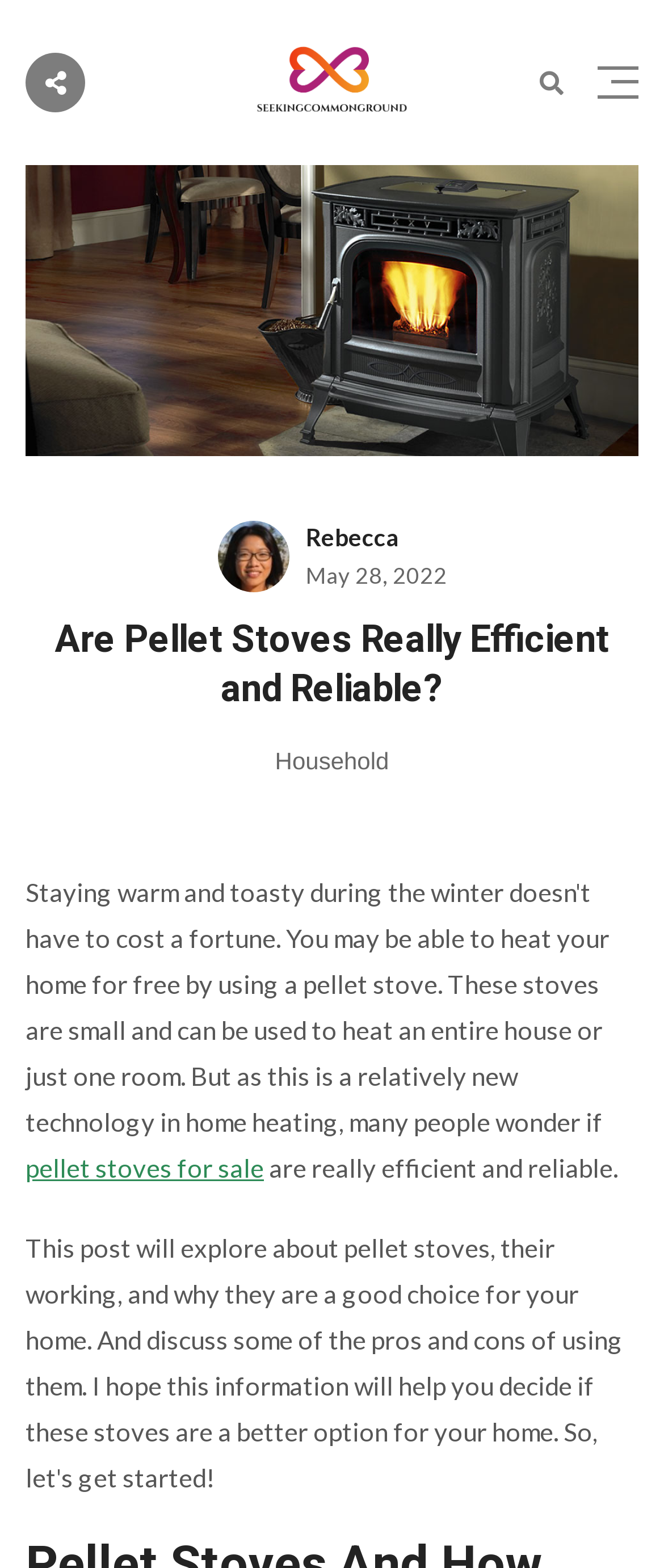Please respond in a single word or phrase: 
What is the date of the article?

May 28, 2022